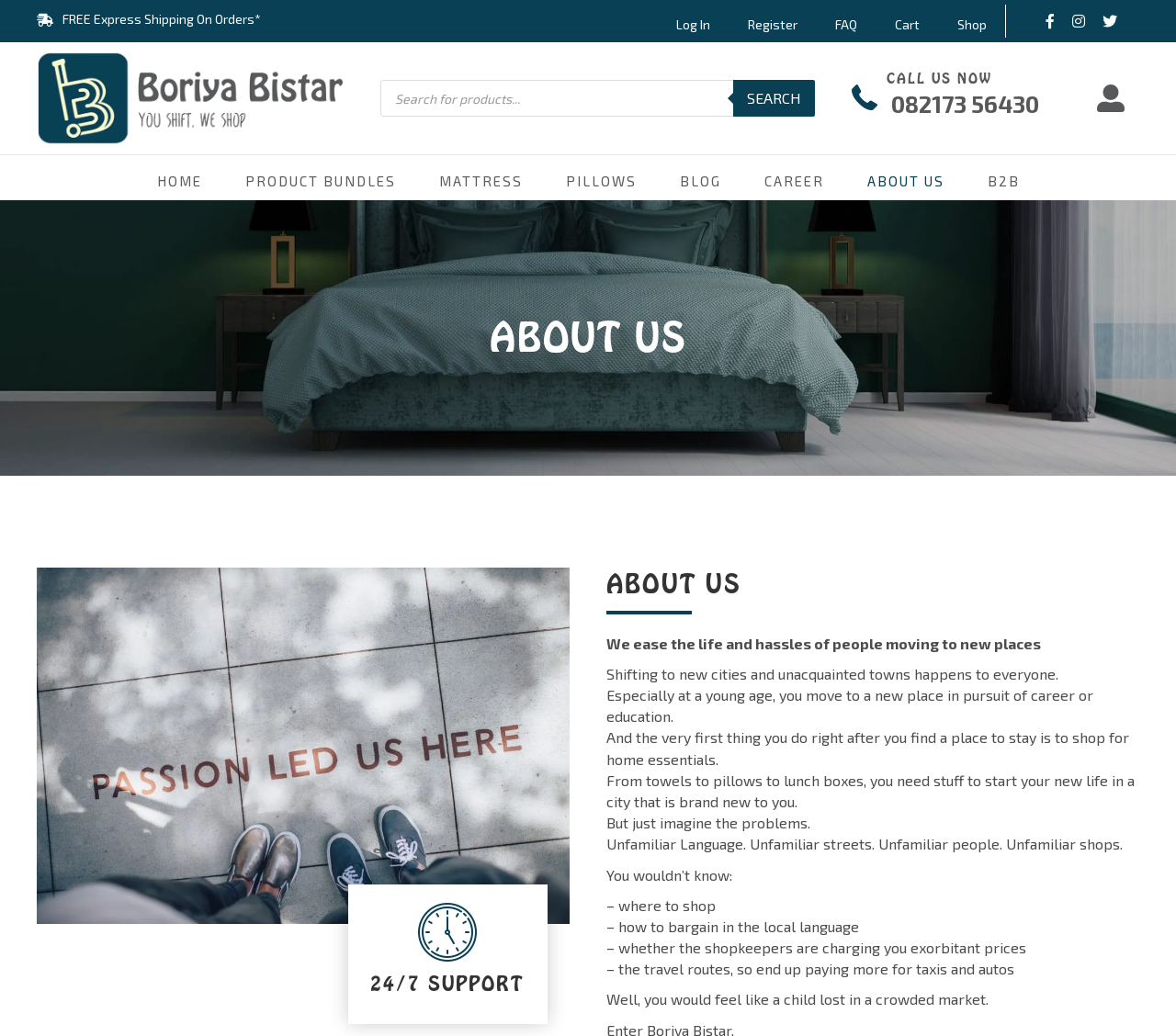Find the bounding box of the UI element described as follows: "Call Us Now 082173 56430".

[0.724, 0.05, 0.889, 0.14]